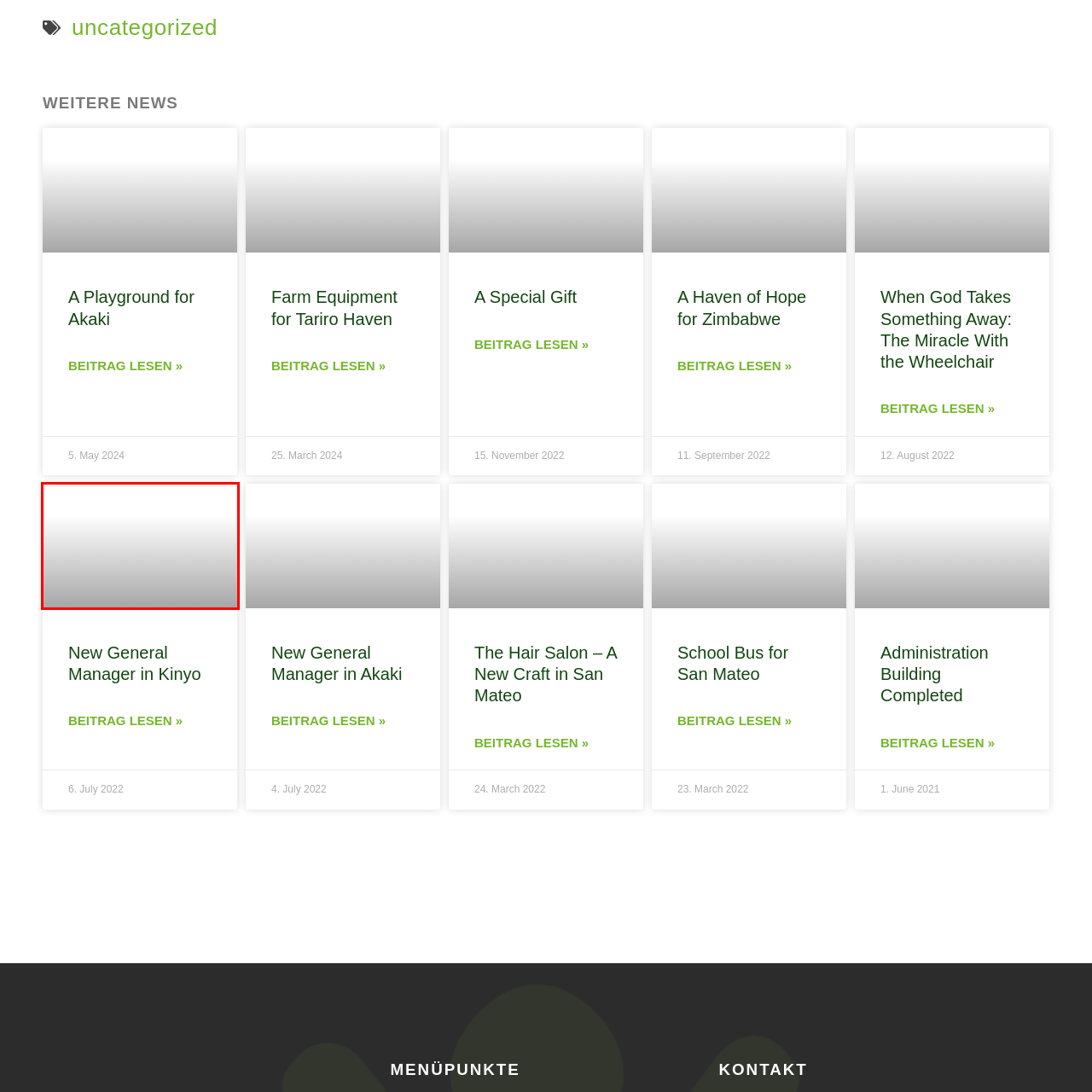Offer a comprehensive narrative for the image inside the red bounding box.

The image titled "Children from Kinyo" captures a poignant moment involving young individuals engaged in various activities. This visual is part of a broader article discussing the new general manager in Kinyo, highlighting community initiatives and changes in the area. Accompanying the image is a heading that reflects on this leadership transition, indicating a focus on development and improvement for the local population. The date associated with this update is July 6, 2022, suggesting the timeliness and relevance of the content. Overall, the image serves to illustrate the impact of new leadership on the lives of children in the Kinyo community.